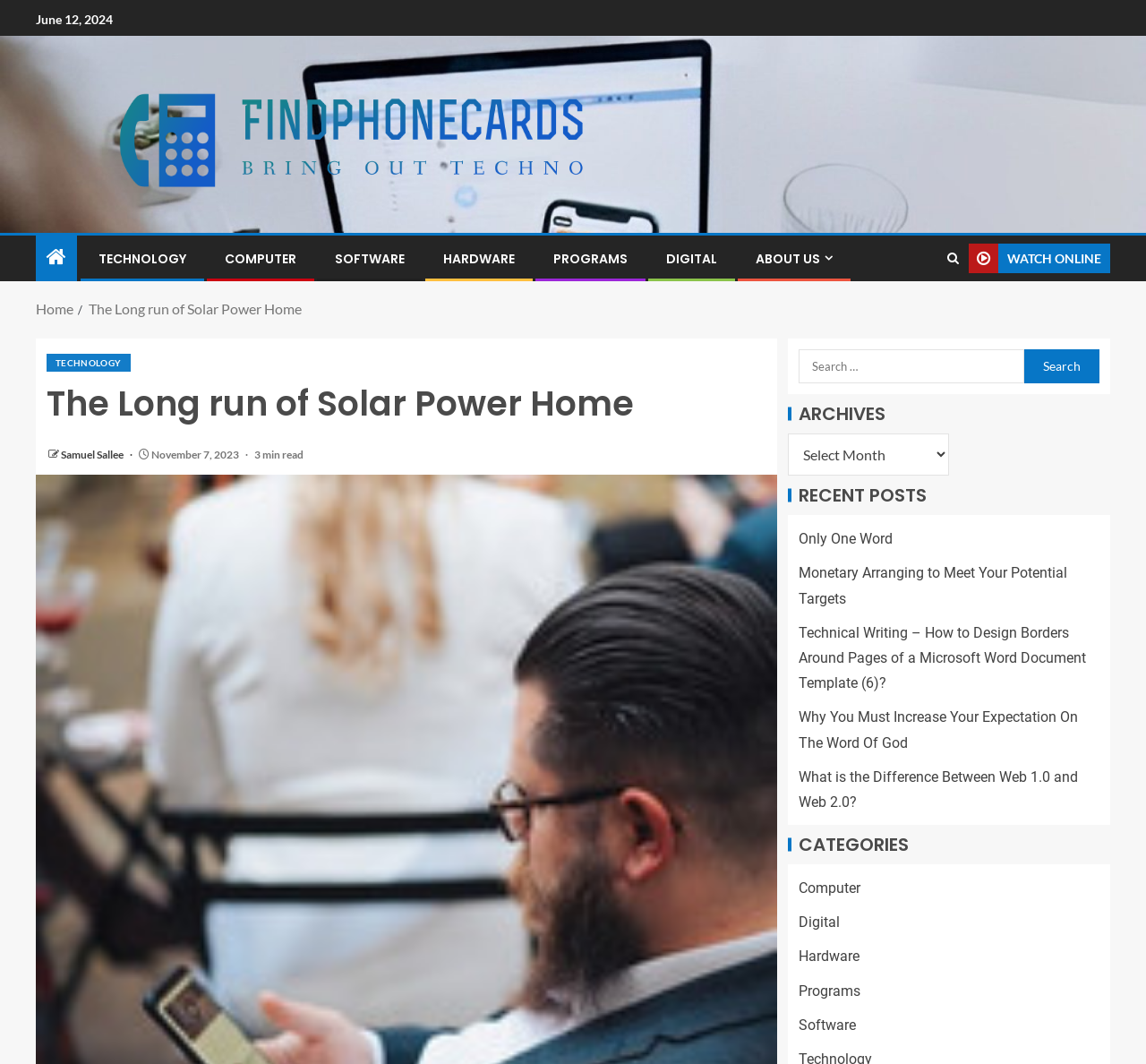Generate a comprehensive caption for the webpage you are viewing.

The webpage is about "The Long run of Solar Power Home" and is part of the Findphonecards website. At the top left, there is a date "June 12, 2024" and a link to the Findphonecards website with an accompanying image. Below this, there are several links to different categories, including TECHNOLOGY, COMPUTER, SOFTWARE, HARDWARE, PROGRAMS, and DIGITAL.

On the top right, there is a search bar with a search button. Below this, there is a navigation menu with links to Home and the current page, "The Long run of Solar Power Home". 

The main content of the page is an article with a heading "The Long run of Solar Power Home" and a subheading with the author's name, "Samuel Sallee", and the date "November 7, 2023". The article has a estimated reading time of "3 min read".

On the right side of the page, there are several sections, including ARCHIVES, RECENT POSTS, and CATEGORIES. The RECENT POSTS section lists several article links, including "Only One Word", "Monetary Arranging to Meet Your Potential Targets", and others. The CATEGORIES section lists links to different categories, including Computer, Digital, Hardware, Programs, and Software.

At the bottom of the page, there are links to WATCH ONLINE and an icon with a tooltip.